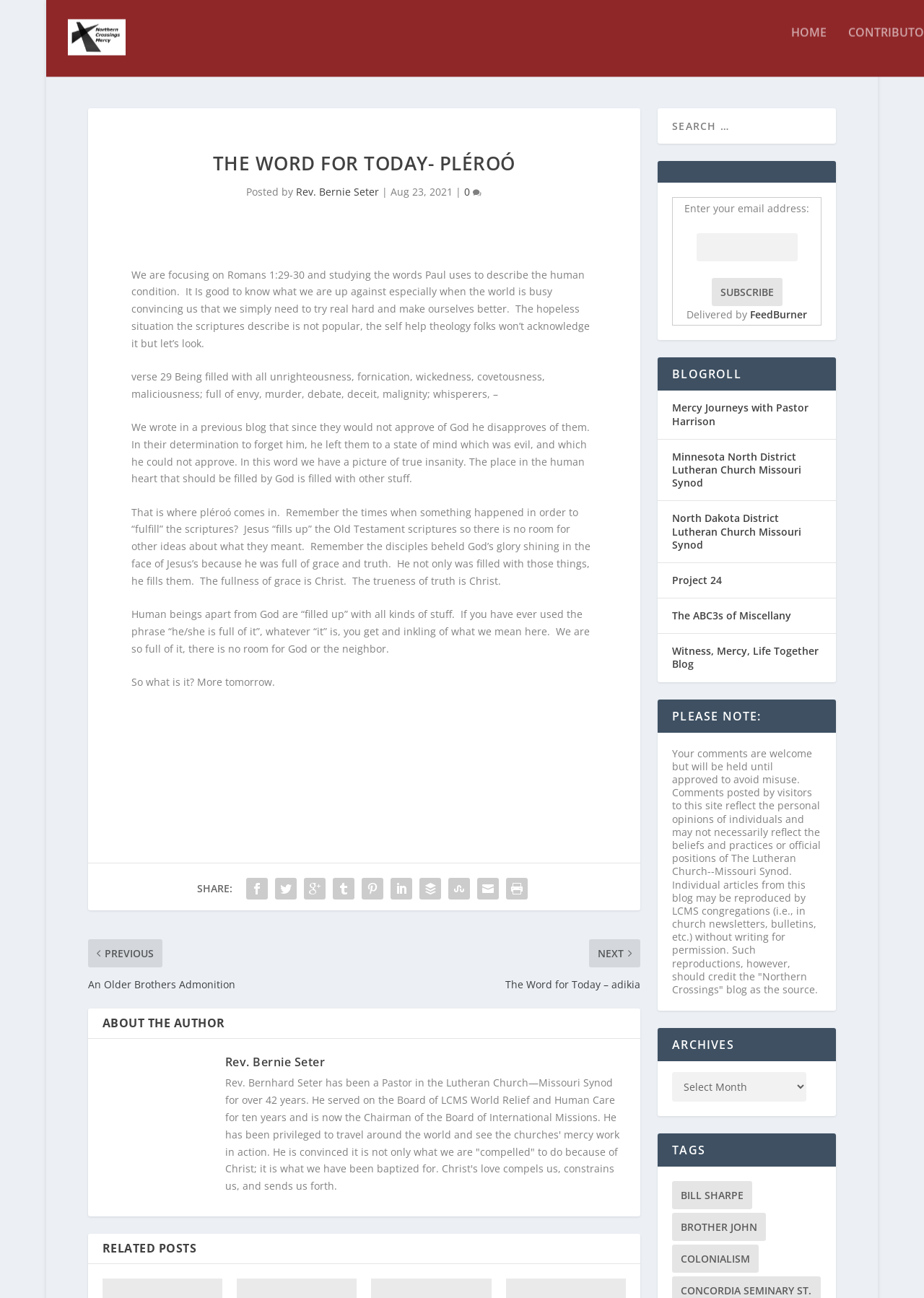Please identify the primary heading of the webpage and give its text content.

THE WORD FOR TODAY- PLÉROÓ